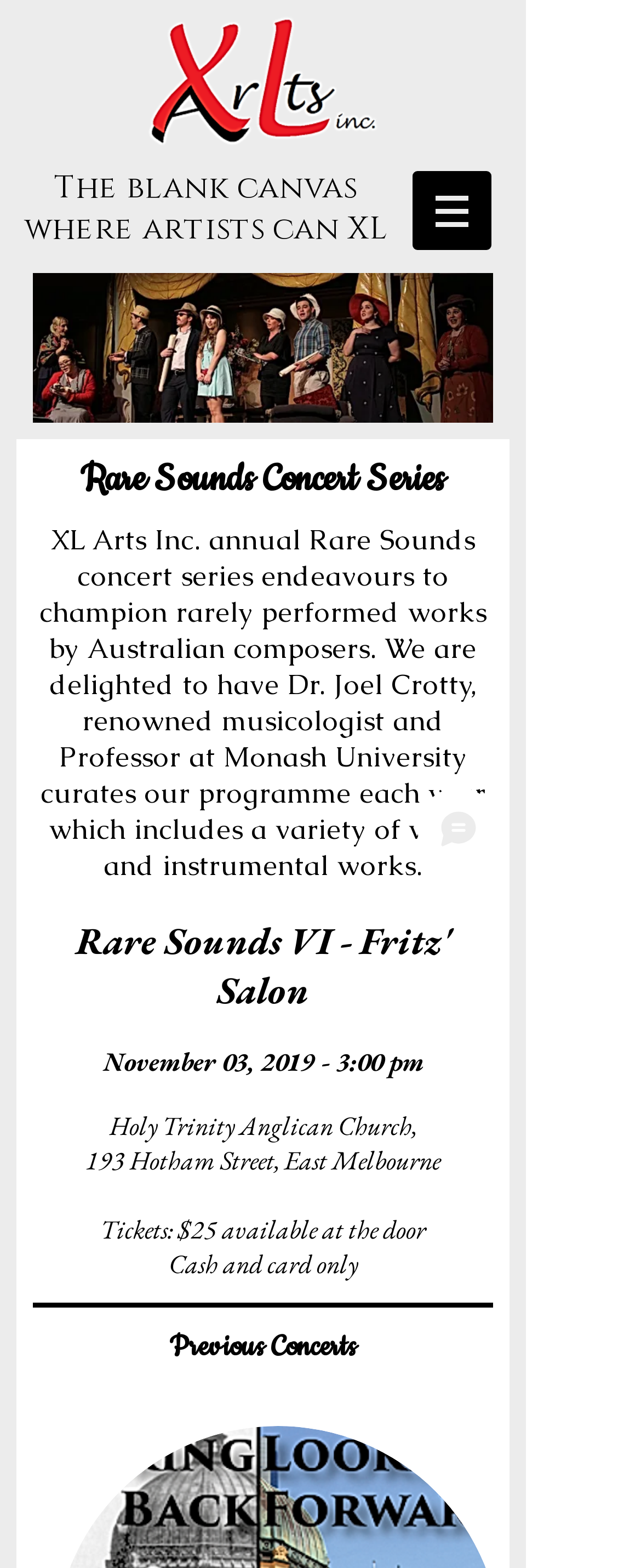Please determine the main heading text of this webpage.

The blank canvas where artists can XL